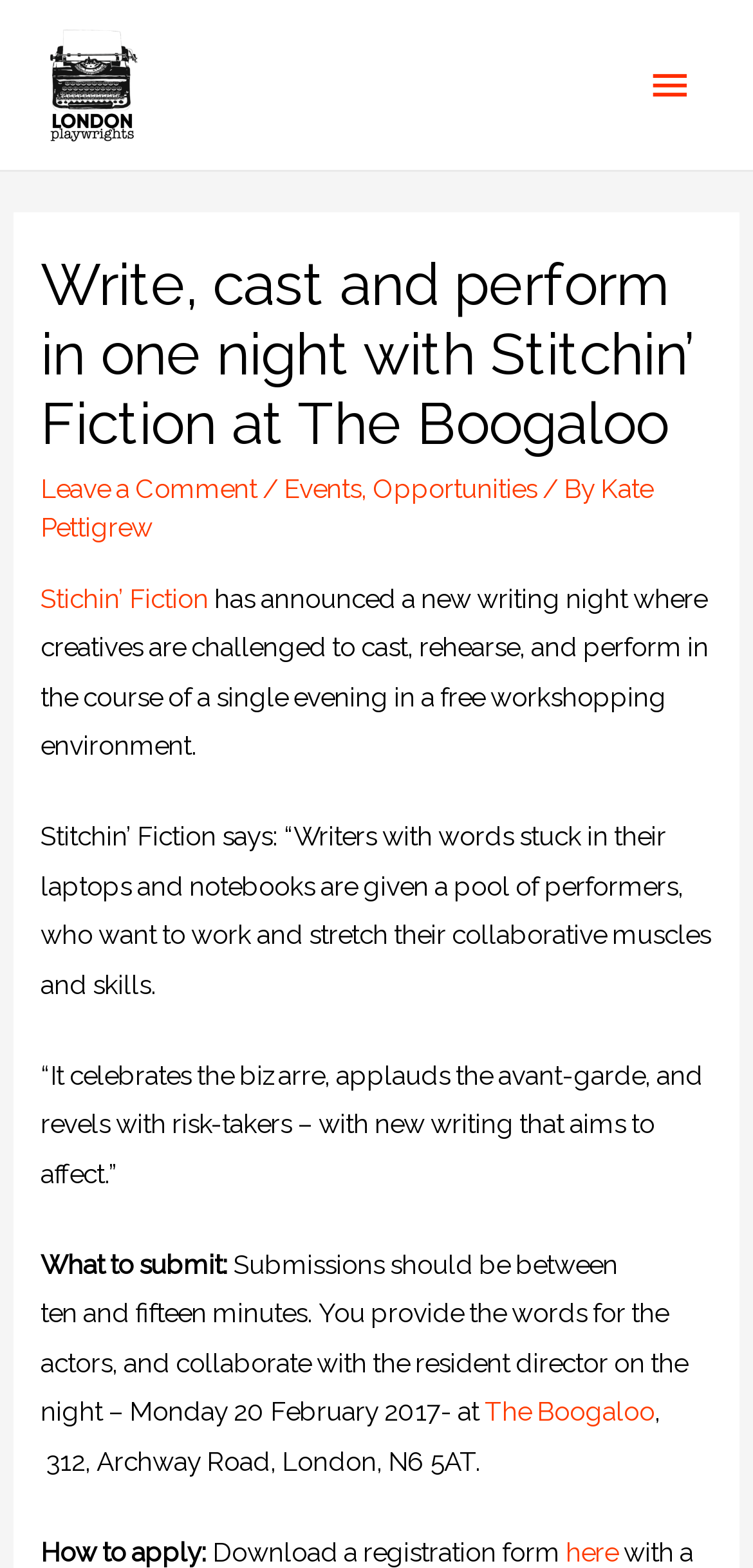Extract the main heading from the webpage content.

Write, cast and perform in one night with Stitchin’ Fiction at The Boogaloo